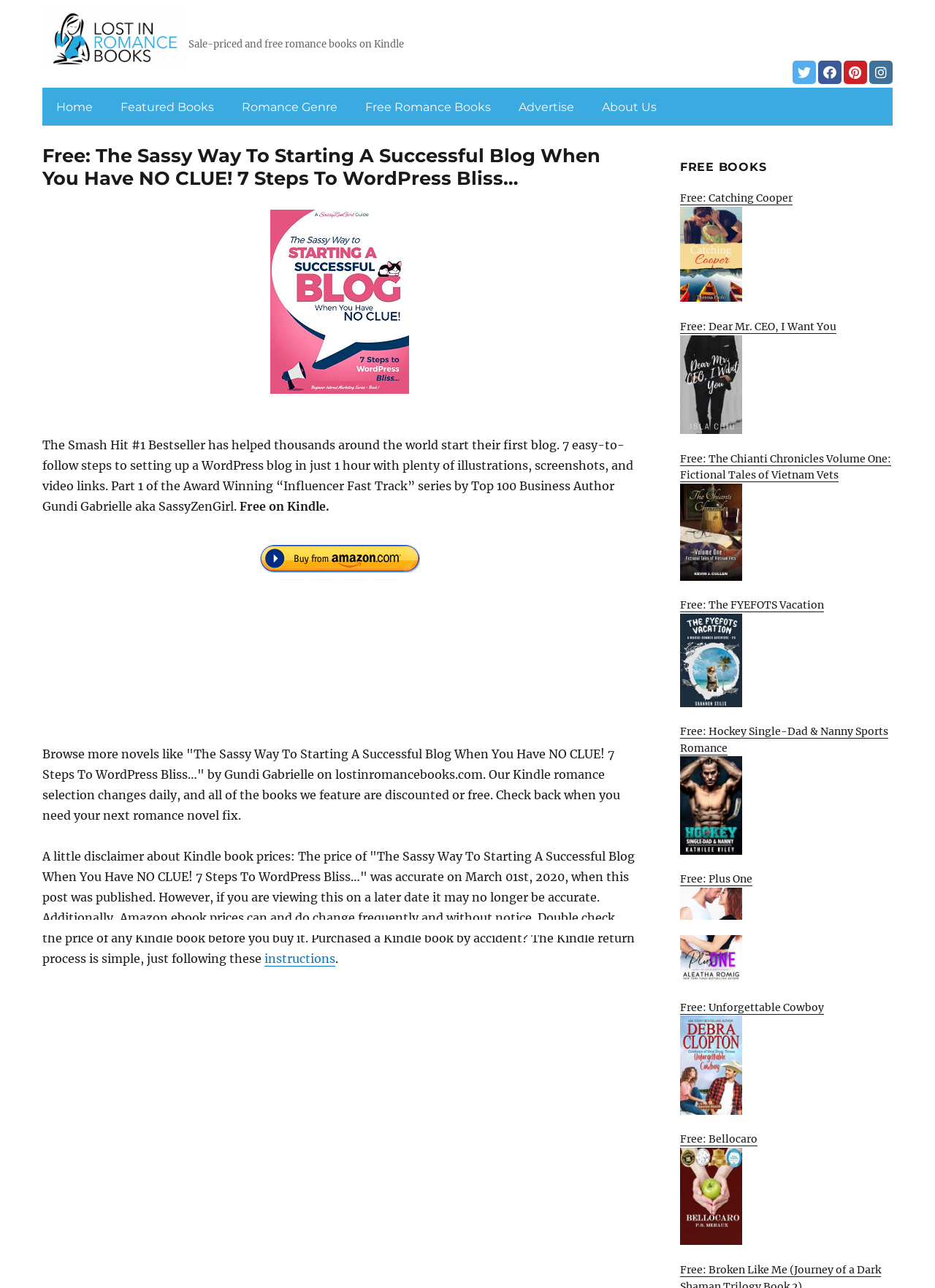Highlight the bounding box coordinates of the element that should be clicked to carry out the following instruction: "Click the 'amazon buy now' button". The coordinates must be given as four float numbers ranging from 0 to 1, i.e., [left, top, right, bottom].

[0.045, 0.417, 0.682, 0.45]